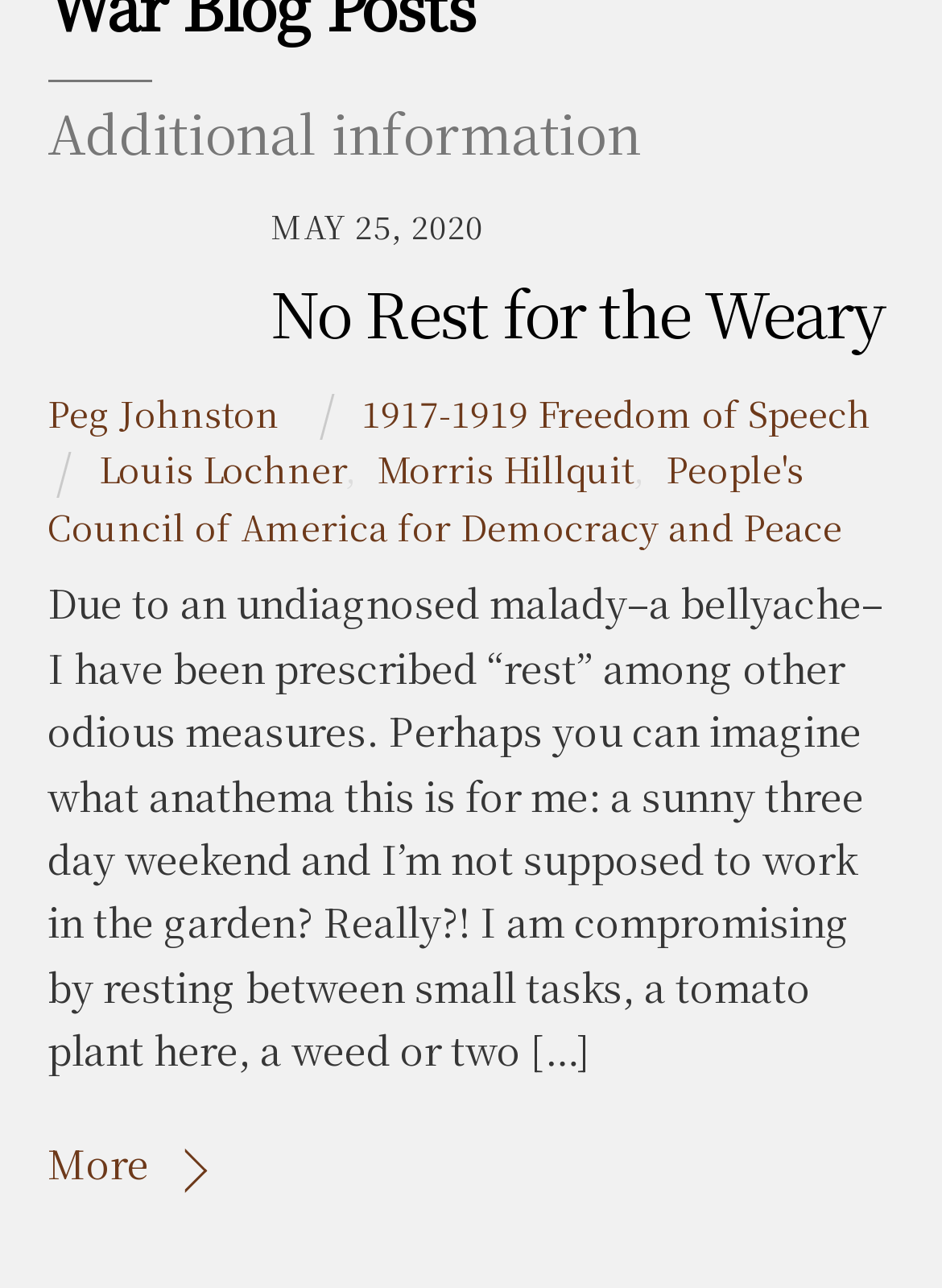Please identify the bounding box coordinates for the region that you need to click to follow this instruction: "Click on the link to read more".

[0.05, 0.883, 0.212, 0.926]